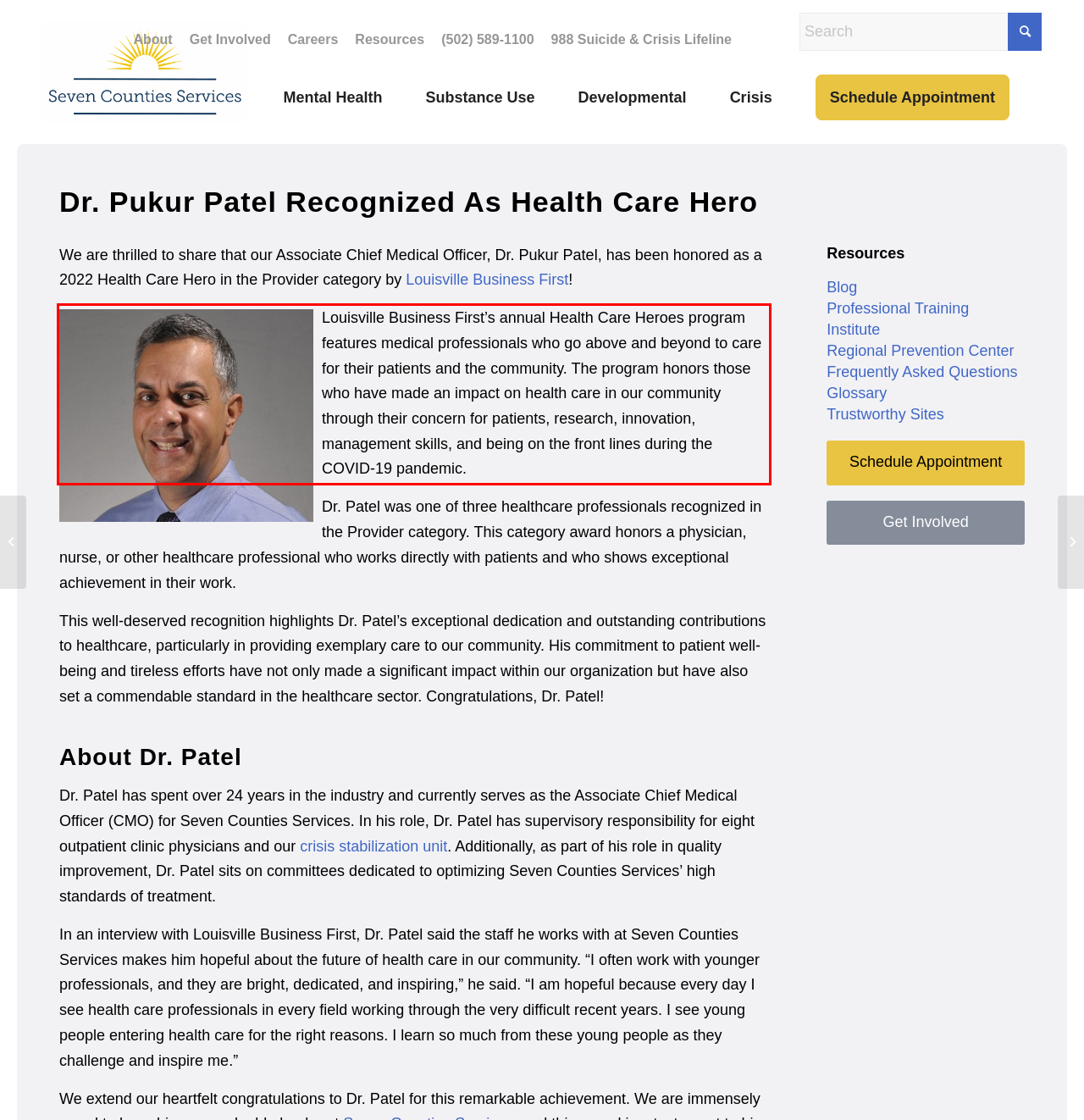Given a webpage screenshot, locate the red bounding box and extract the text content found inside it.

Louisville Business First’s annual Health Care Heroes program features medical professionals who go above and beyond to care for their patients and the community. The program honors those who have made an impact on health care in our community through their concern for patients, research, innovation, management skills, and being on the front lines during the COVID-19 pandemic.